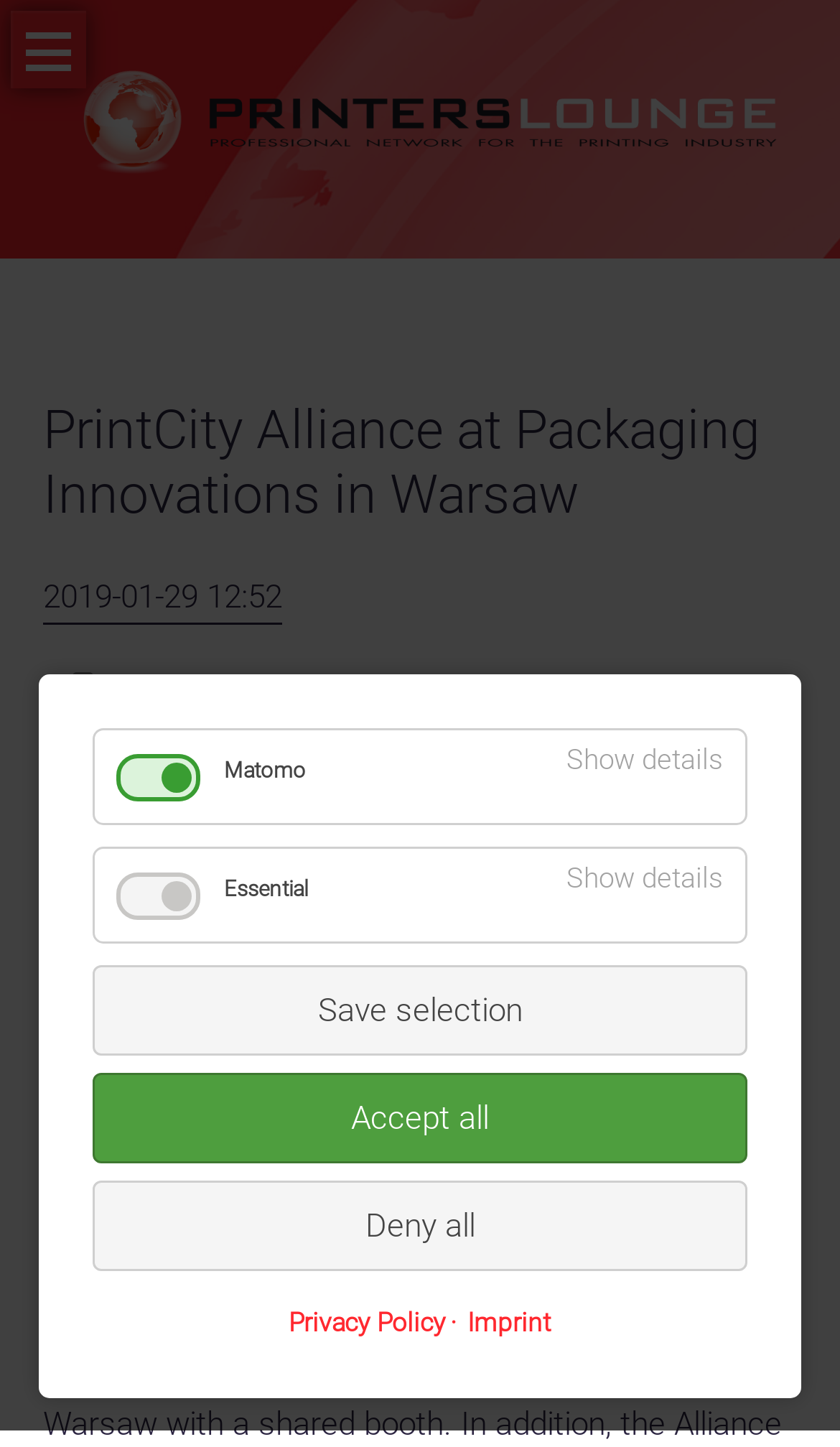Locate the bounding box coordinates of the area that needs to be clicked to fulfill the following instruction: "Go to PR & News". The coordinates should be in the format of four float numbers between 0 and 1, namely [left, top, right, bottom].

[0.026, 0.019, 0.103, 0.152]